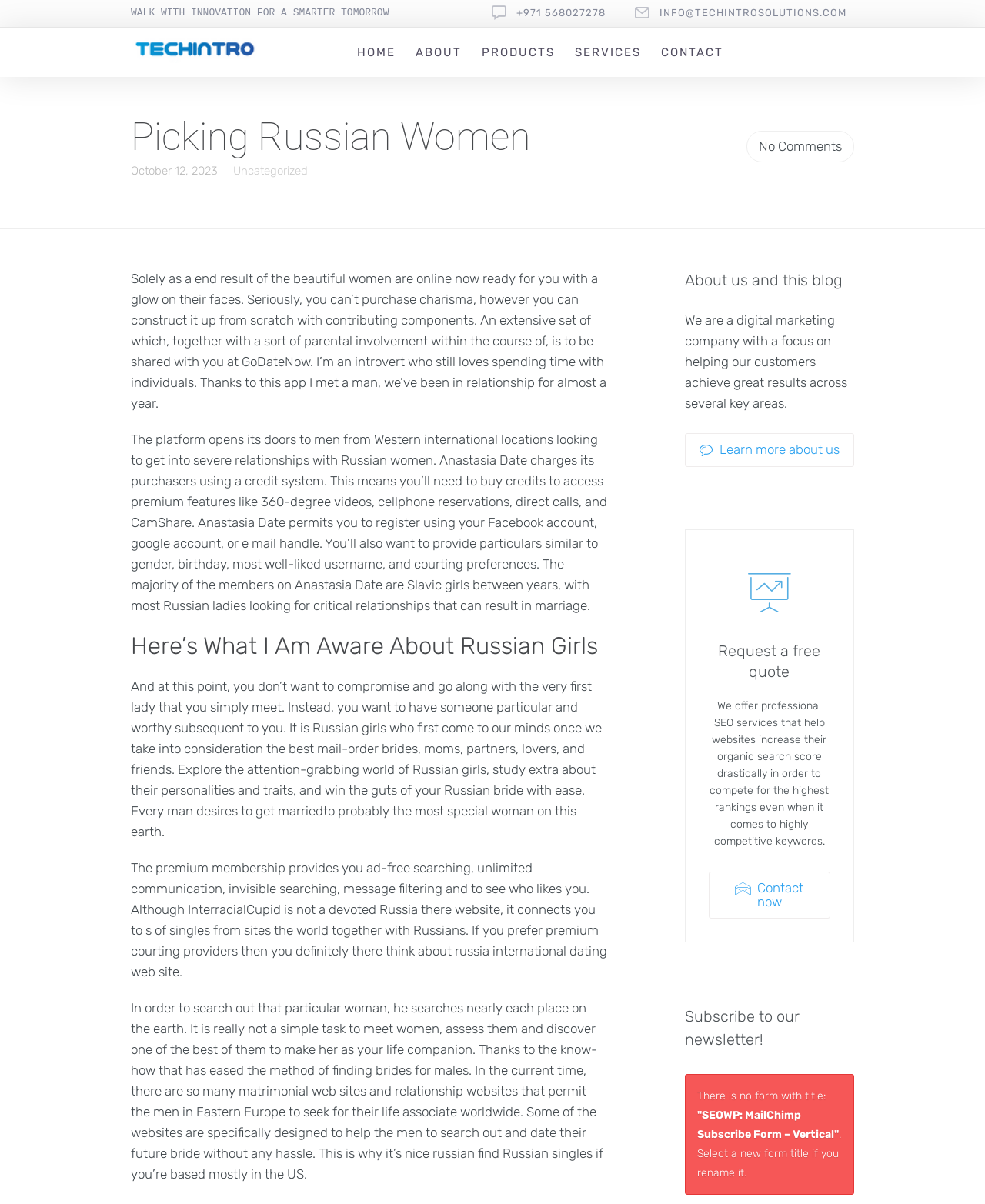Highlight the bounding box coordinates of the element that should be clicked to carry out the following instruction: "Contact us using the phone number". The coordinates must be given as four float numbers ranging from 0 to 1, i.e., [left, top, right, bottom].

[0.524, 0.005, 0.615, 0.016]